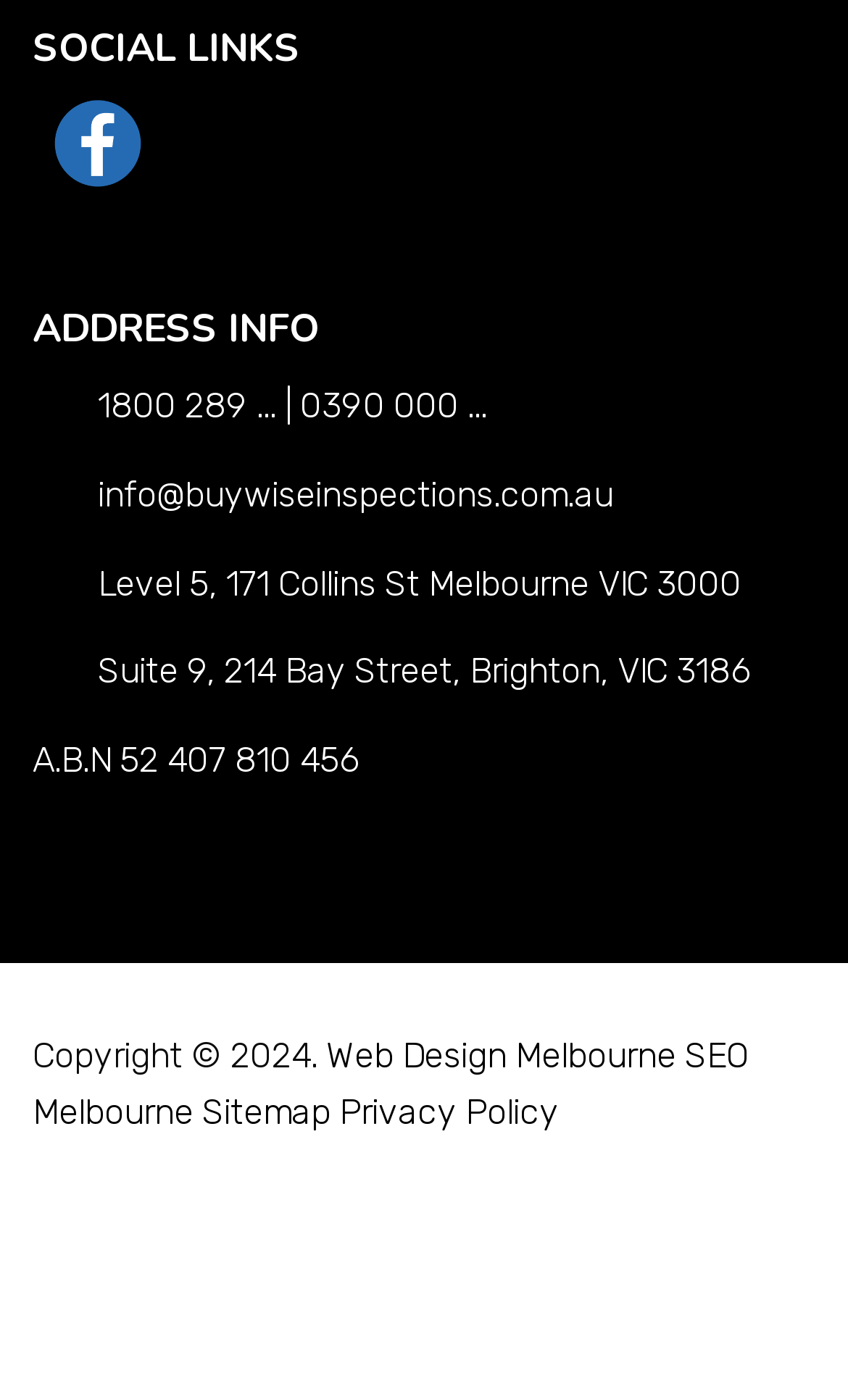Using the format (top-left x, top-left y, bottom-right x, bottom-right y), provide the bounding box coordinates for the described UI element. All values should be floating point numbers between 0 and 1: 0390 000 ...

[0.354, 0.275, 0.574, 0.305]